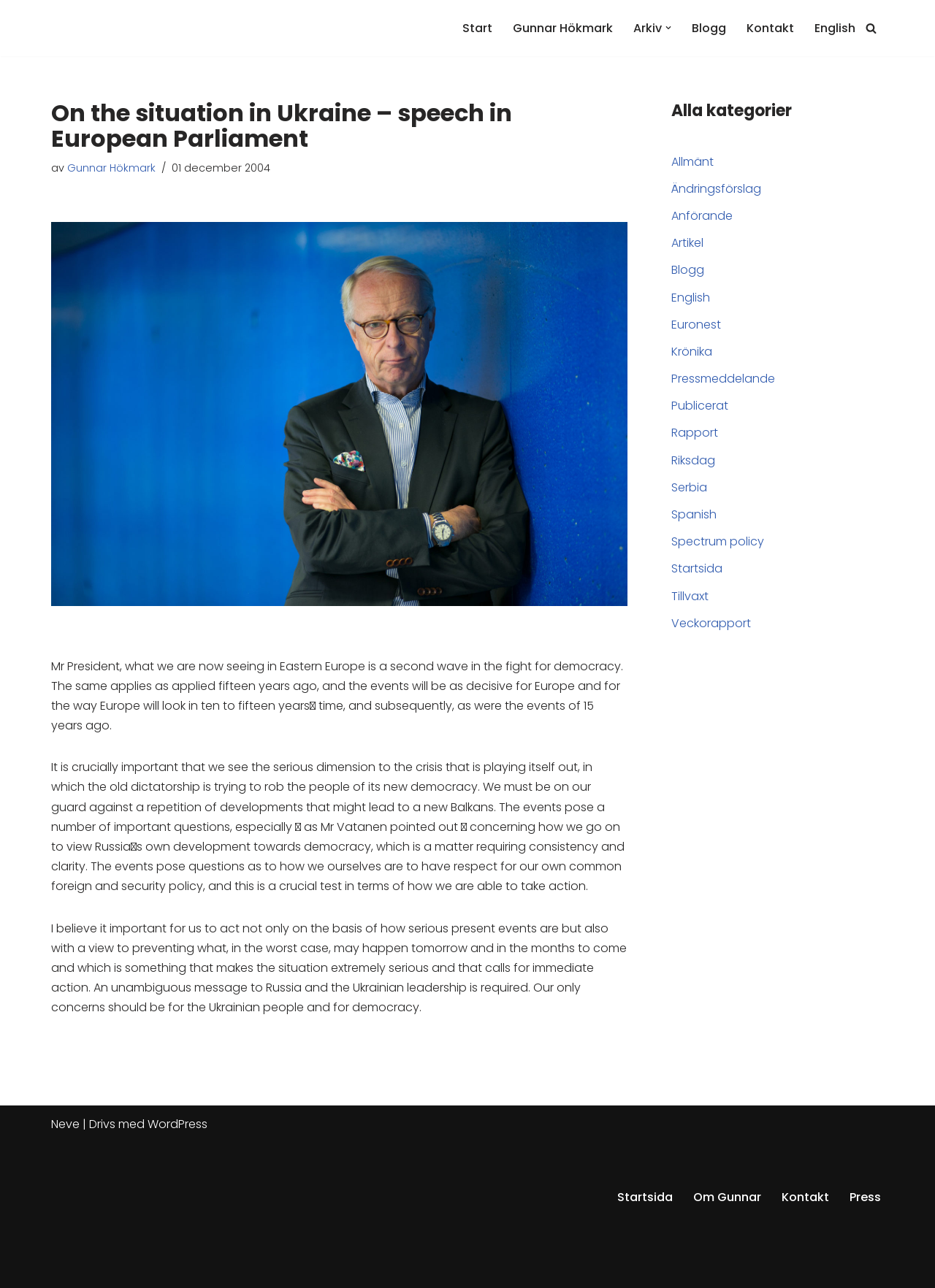What is the name of the platform used to drive the website?
Based on the image, respond with a single word or phrase.

WordPress